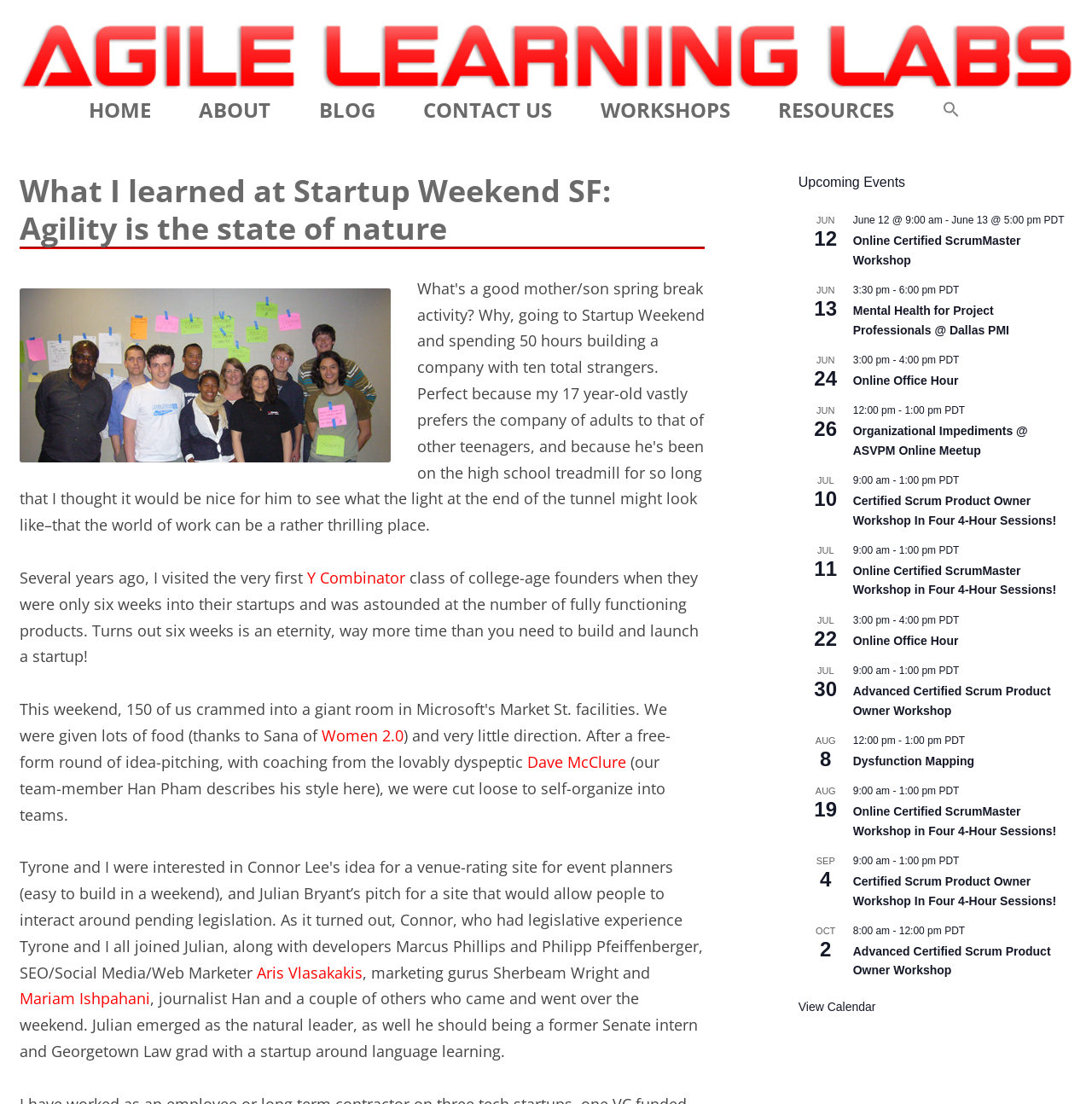Convey a detailed summary of the webpage, mentioning all key elements.

This webpage is about Agile Learning Labs, a company that provides Scrum training, coaching, and consulting services. At the top of the page, there is a heading that reads "Agile Learning Labs" and an image with the same name. Below the heading, there are several links to different sections of the website, including "HOME", "ABOUT", "STAFF", "ASSOCIATES", "TESTIMONIALS", "VALUES", "CLIENTS", "BLOG", and "CONTACT US".

On the left side of the page, there is a section with several links to workshops and training programs, including "EXPERIENCE SCRUM!", "CERTIFIED SCRUM MASTER", and "CERTIFIED SCRUM PRODUCT OWNER". Below this section, there is another section with links to resources, including "AGILE VIDEOS", "AGILE CONFERENCES", and "AGILE LINKS".

The main content of the page is an article titled "What I learned at Startup Weekend SF: Agility is the state of nature". The article is divided into several paragraphs and includes links to other websites and individuals, such as Y Combinator, Women 2.0, and Dave McClure. The article discusses the author's experience at Startup Weekend SF and the importance of agility in startup development.

On the right side of the page, there is a section with upcoming events, including an online Certified ScrumMaster Workshop and a Mental Health for Project Professionals event at Dallas PMI. Each event is listed with the date and time, and there are links to more information about each event.

At the bottom of the page, there is a search icon link and a complementary section with a heading that reads "Upcoming Events".